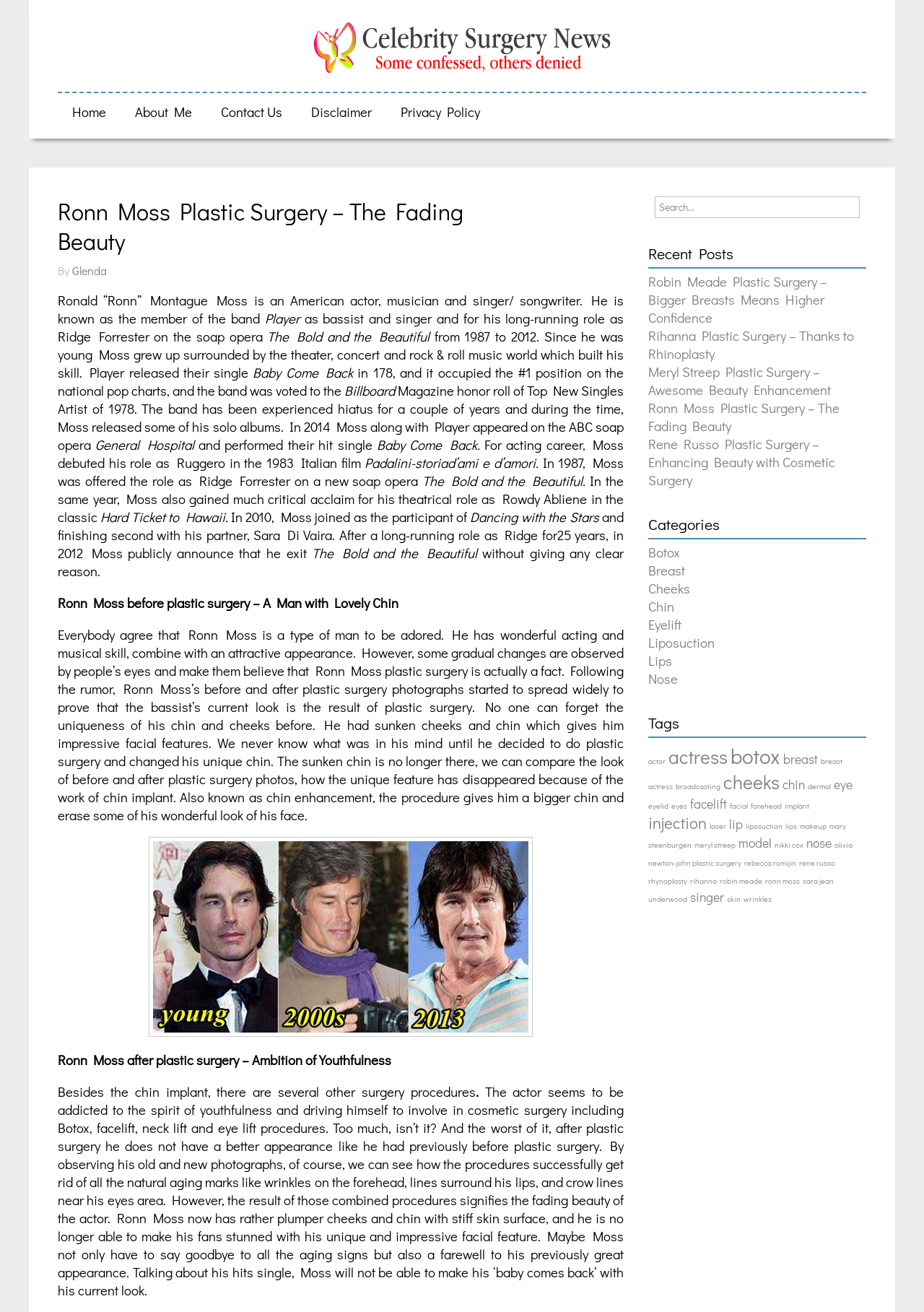Using the description "sara jean underwood", locate and provide the bounding box of the UI element.

[0.701, 0.667, 0.902, 0.689]